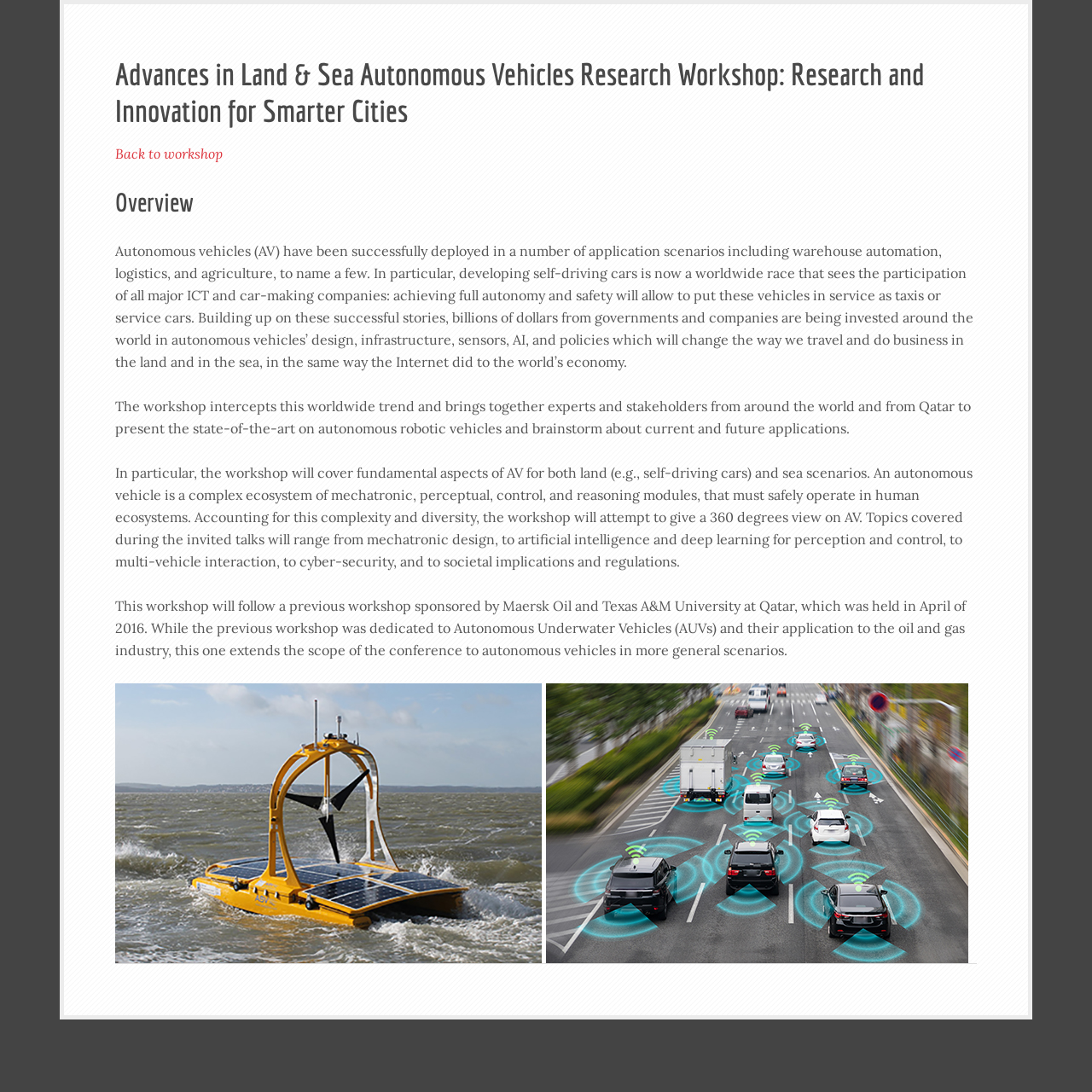Illustrate the webpage thoroughly, mentioning all important details.

The webpage appears to be a workshop webpage, specifically focused on "Advances in Land & Sea Autonomous Vehicles Research Workshop: Research and Innovation for Smarter Cities". 

At the top, there is a heading with the workshop title, followed by a link to "Back to workshop" on the top-left side. Below the title, there is another heading labeled "Overview". 

The main content of the webpage is divided into four paragraphs of text, which provide an overview of the workshop. The first paragraph discusses the successful deployment of autonomous vehicles in various application scenarios and the investment in their development. The second paragraph explains the purpose of the workshop, which is to bring together experts to present the state-of-the-art on autonomous robotic vehicles and brainstorm about current and future applications. 

The third paragraph delves deeper into the topics that will be covered during the workshop, including mechatronic design, artificial intelligence, and societal implications. The fourth paragraph mentions a previous workshop sponsored by Maersk Oil and Texas A&M University at Qatar, which was focused on Autonomous Underwater Vehicles, and how this workshop extends the scope to autonomous vehicles in more general scenarios.

Below the text, there is a figure, likely an image, which takes up a significant portion of the webpage.